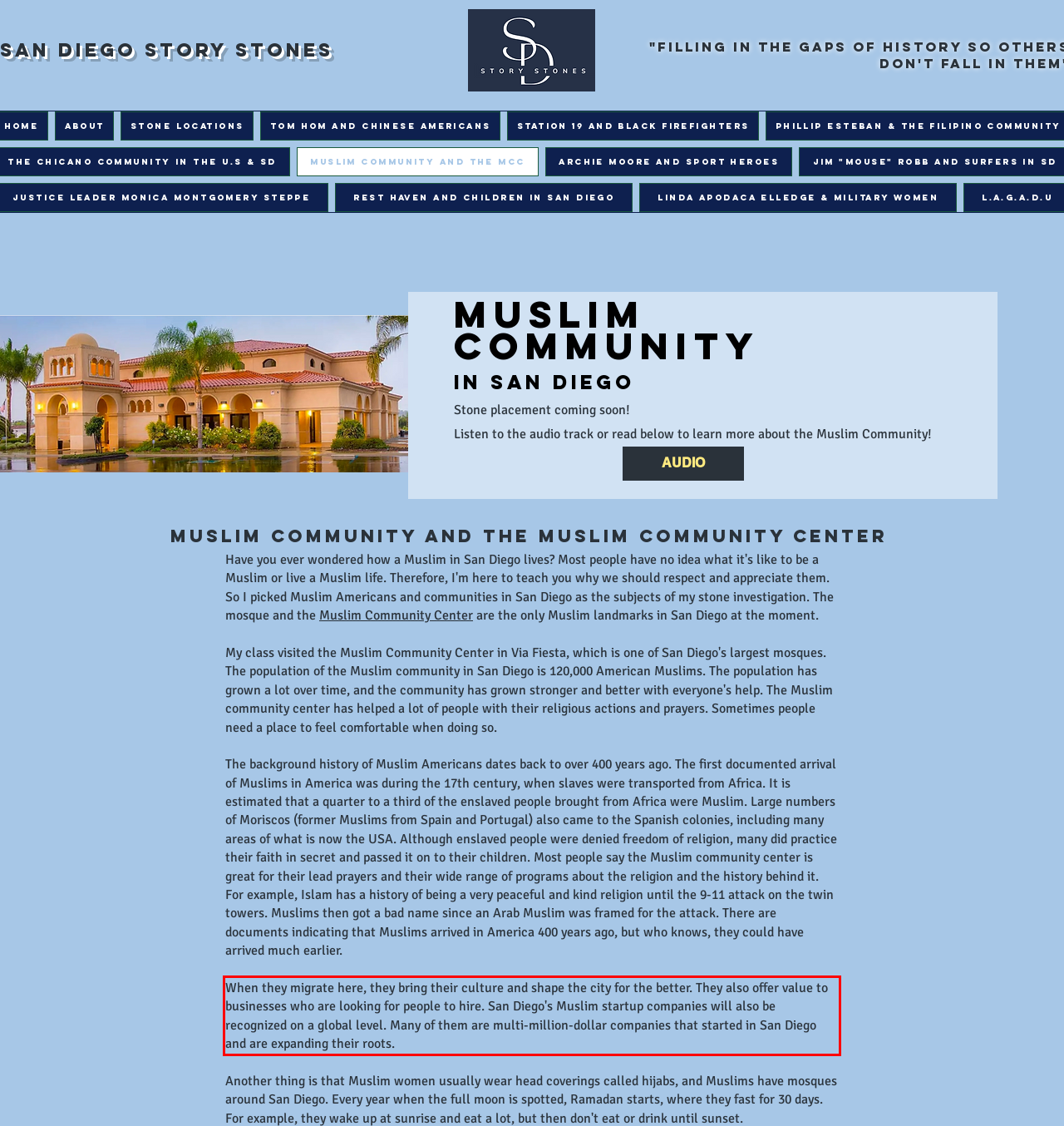From the screenshot of the webpage, locate the red bounding box and extract the text contained within that area.

When they migrate here, they bring their culture and shape the city for the better. They also offer value to businesses who are looking for people to hire. San Diego's Muslim startup companies will also be recognized on a global level. Many of them are multi-million-dollar companies that started in San Diego and are expanding their roots.